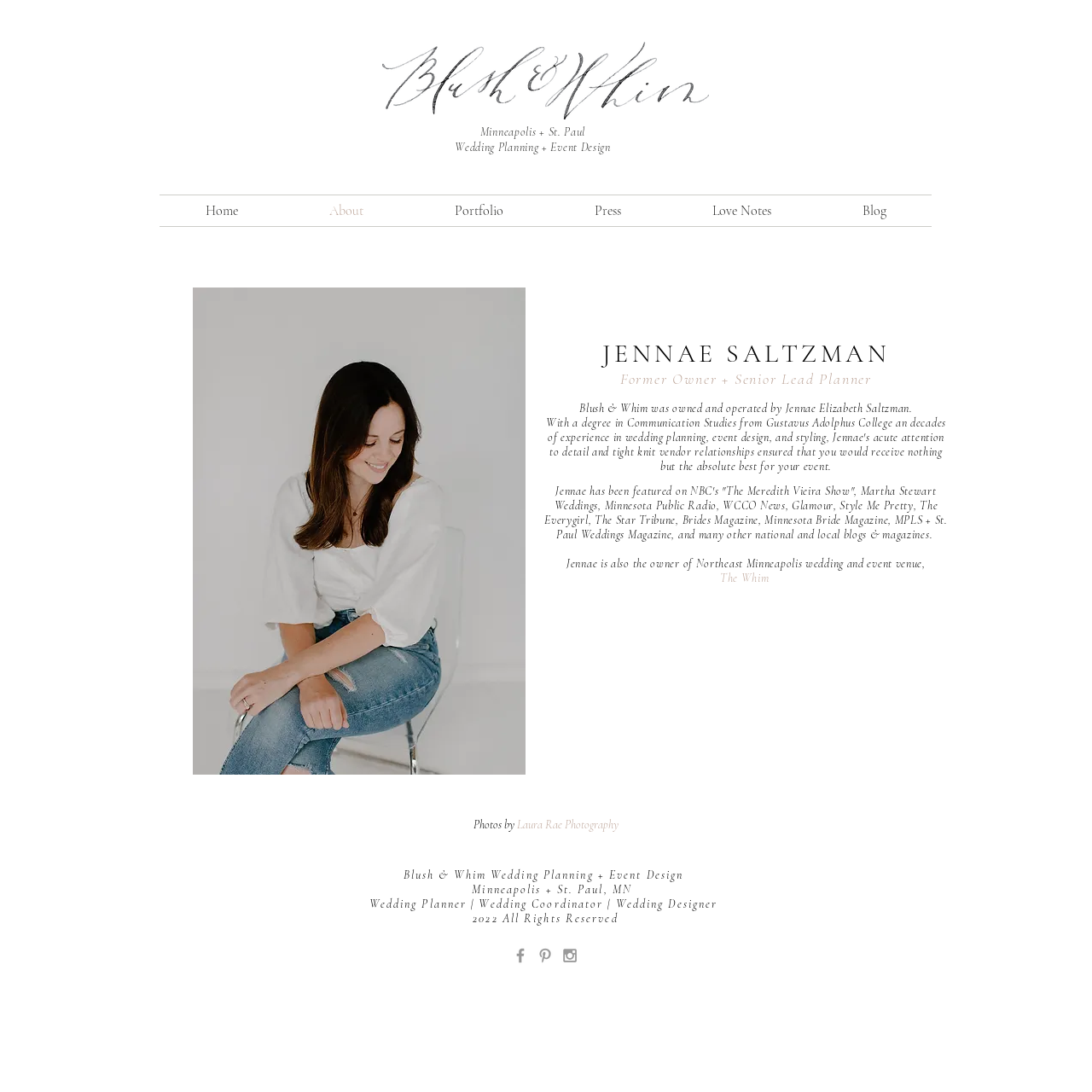Provide a one-word or short-phrase answer to the question:
What is the profession of Jennae Saltzman?

Wedding Planner